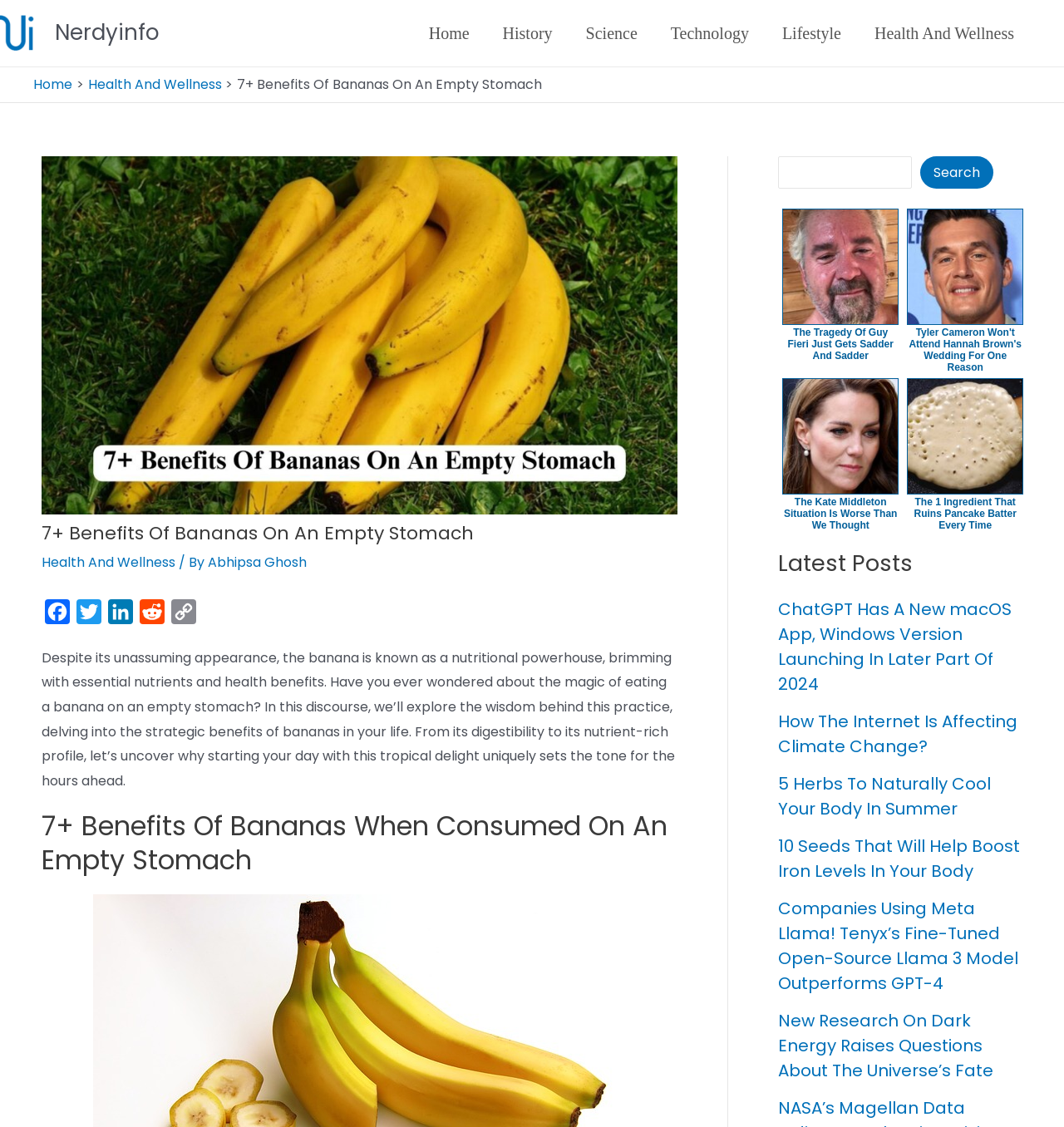Identify the bounding box coordinates of the element that should be clicked to fulfill this task: "Explore the latest post about ChatGPT". The coordinates should be provided as four float numbers between 0 and 1, i.e., [left, top, right, bottom].

[0.731, 0.53, 0.951, 0.617]